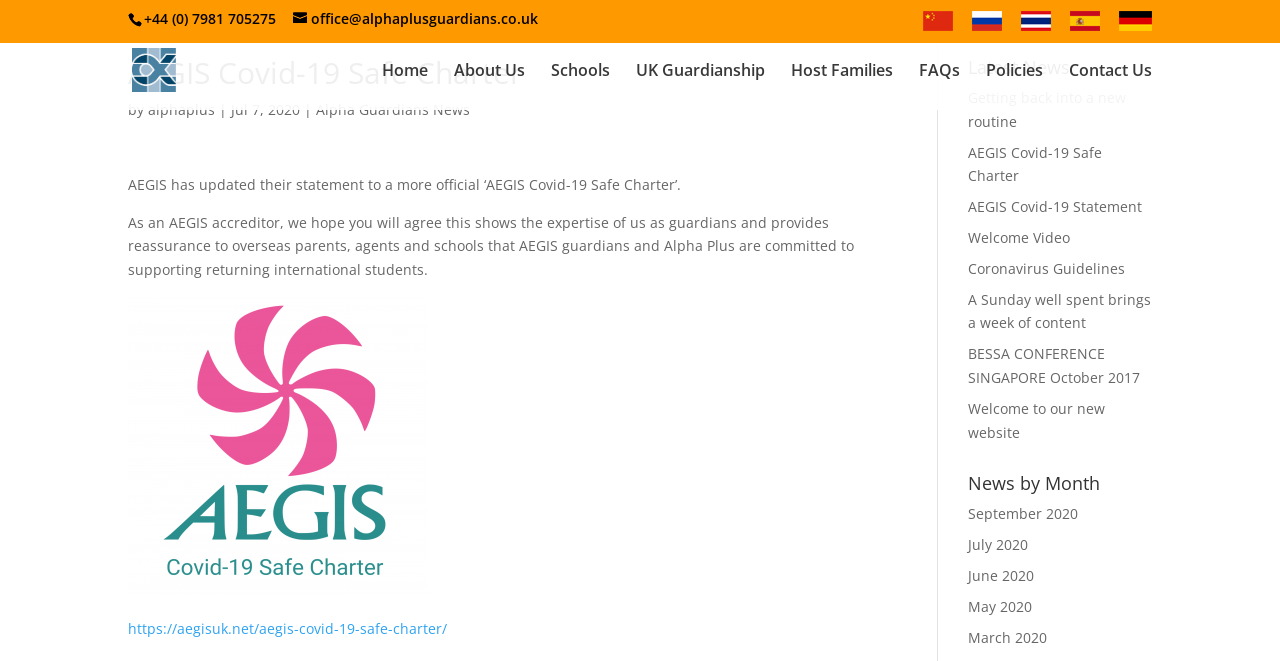Please determine the bounding box coordinates, formatted as (top-left x, top-left y, bottom-right x, bottom-right y), with all values as floating point numbers between 0 and 1. Identify the bounding box of the region described as: name="s" placeholder="Search …" title="Search for:"

[0.157, 0.045, 0.877, 0.048]